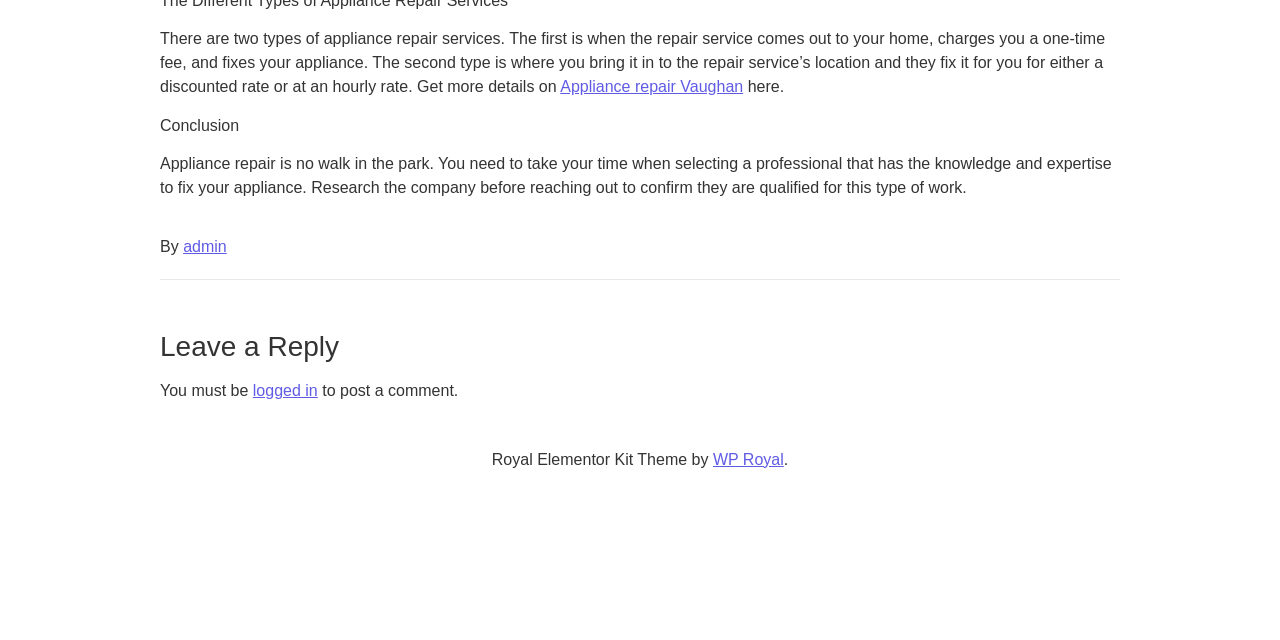Identify the bounding box for the element characterized by the following description: "admin".

[0.143, 0.371, 0.177, 0.398]